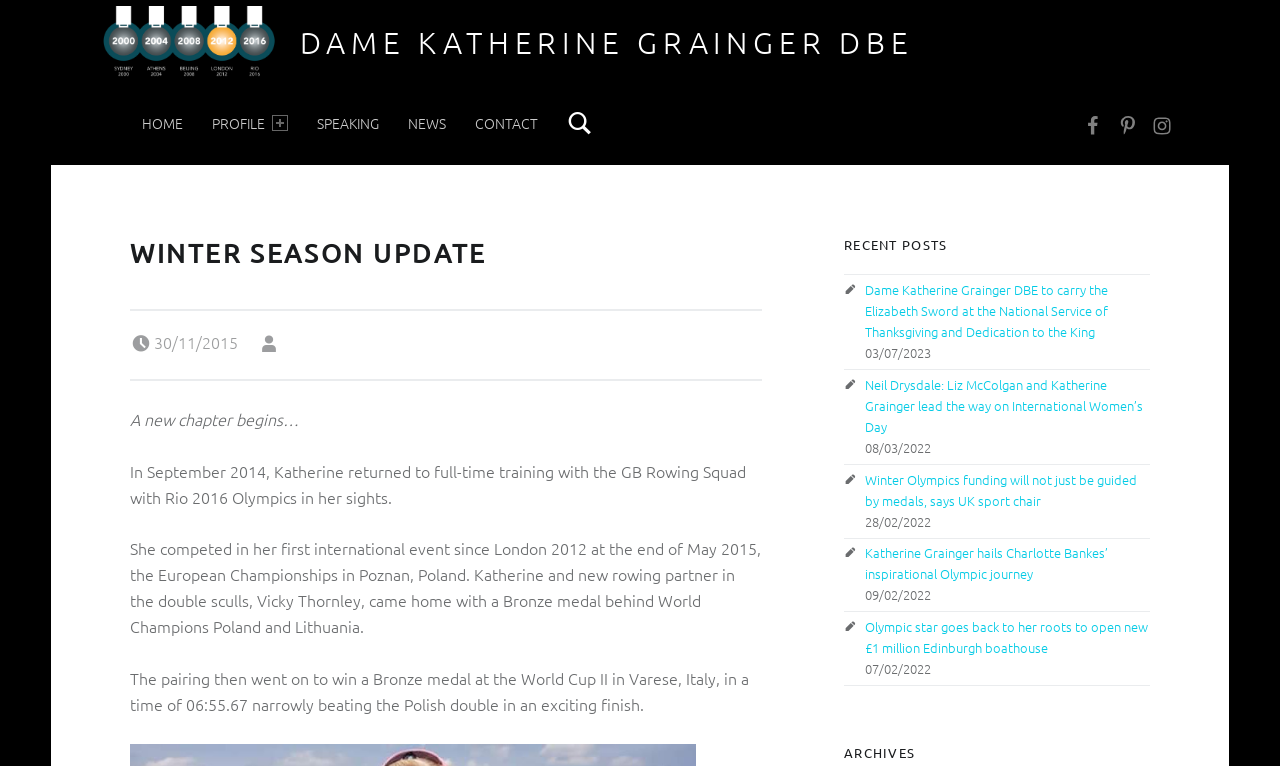Find the bounding box coordinates of the element I should click to carry out the following instruction: "Search for something".

[0.443, 0.108, 0.463, 0.213]